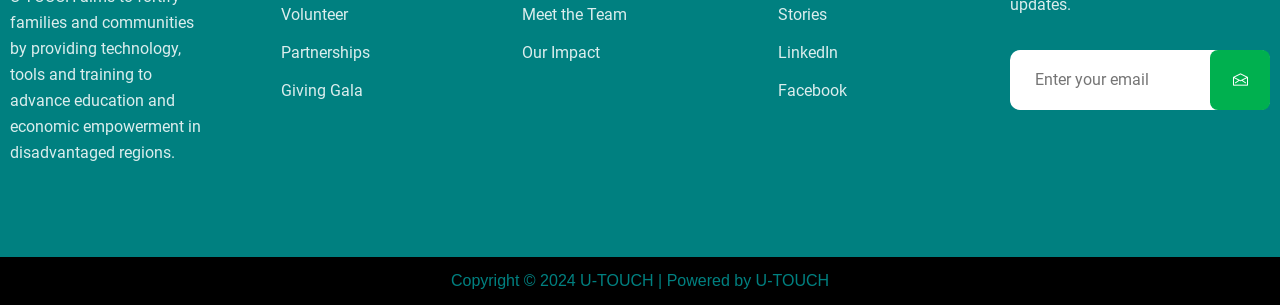Highlight the bounding box coordinates of the element that should be clicked to carry out the following instruction: "Click LinkedIn". The coordinates must be given as four float numbers ranging from 0 to 1, i.e., [left, top, right, bottom].

[0.608, 0.13, 0.655, 0.215]